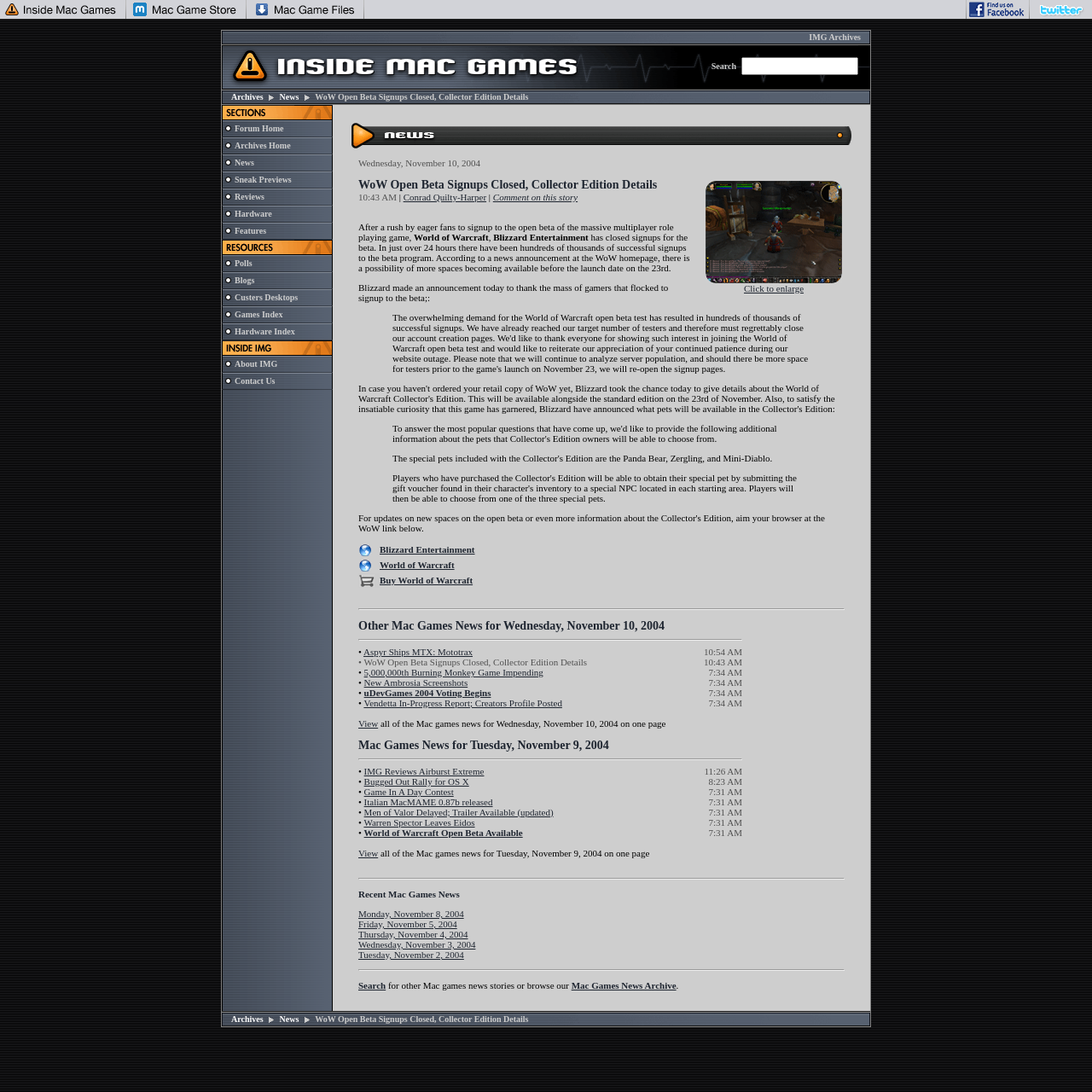Identify the bounding box coordinates for the element that needs to be clicked to fulfill this instruction: "View WoW Open Beta Signups Closed, Collector Edition Details". Provide the coordinates in the format of four float numbers between 0 and 1: [left, top, right, bottom].

[0.287, 0.084, 0.484, 0.093]